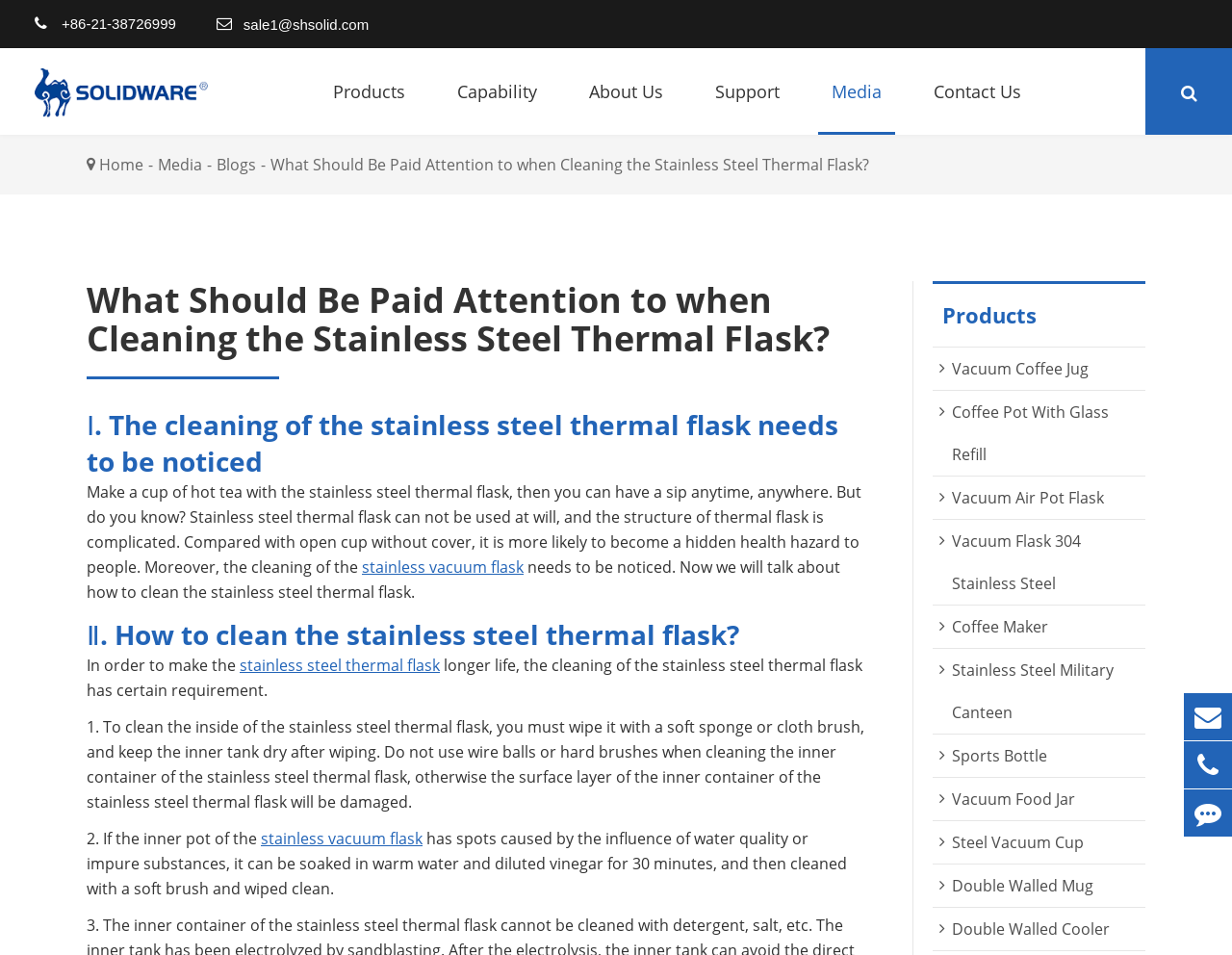Can you identify the bounding box coordinates of the clickable region needed to carry out this instruction: 'Check the 'Media' section'? The coordinates should be four float numbers within the range of 0 to 1, stated as [left, top, right, bottom].

[0.675, 0.05, 0.715, 0.141]